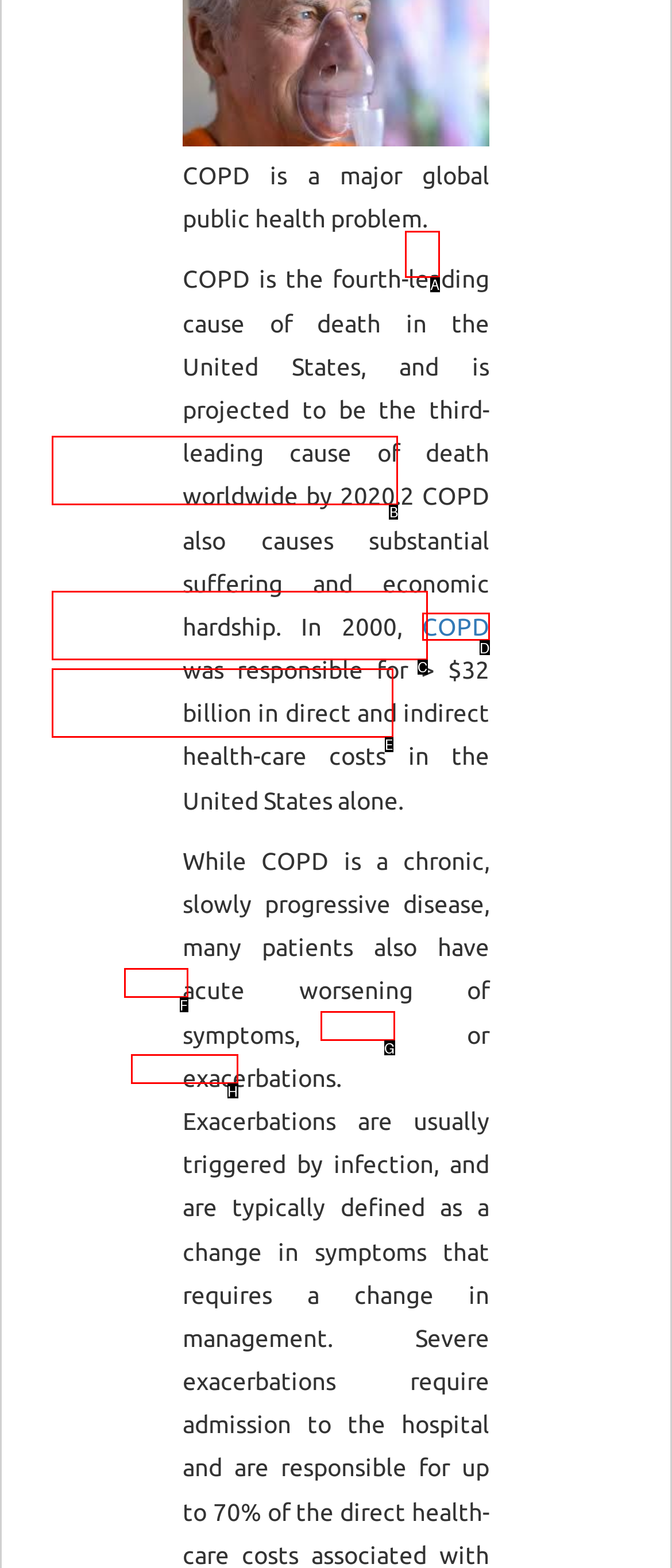Determine the letter of the element to click to accomplish this task: Read the post about Bedside Ultrasonography in the ICU. Respond with the letter.

B